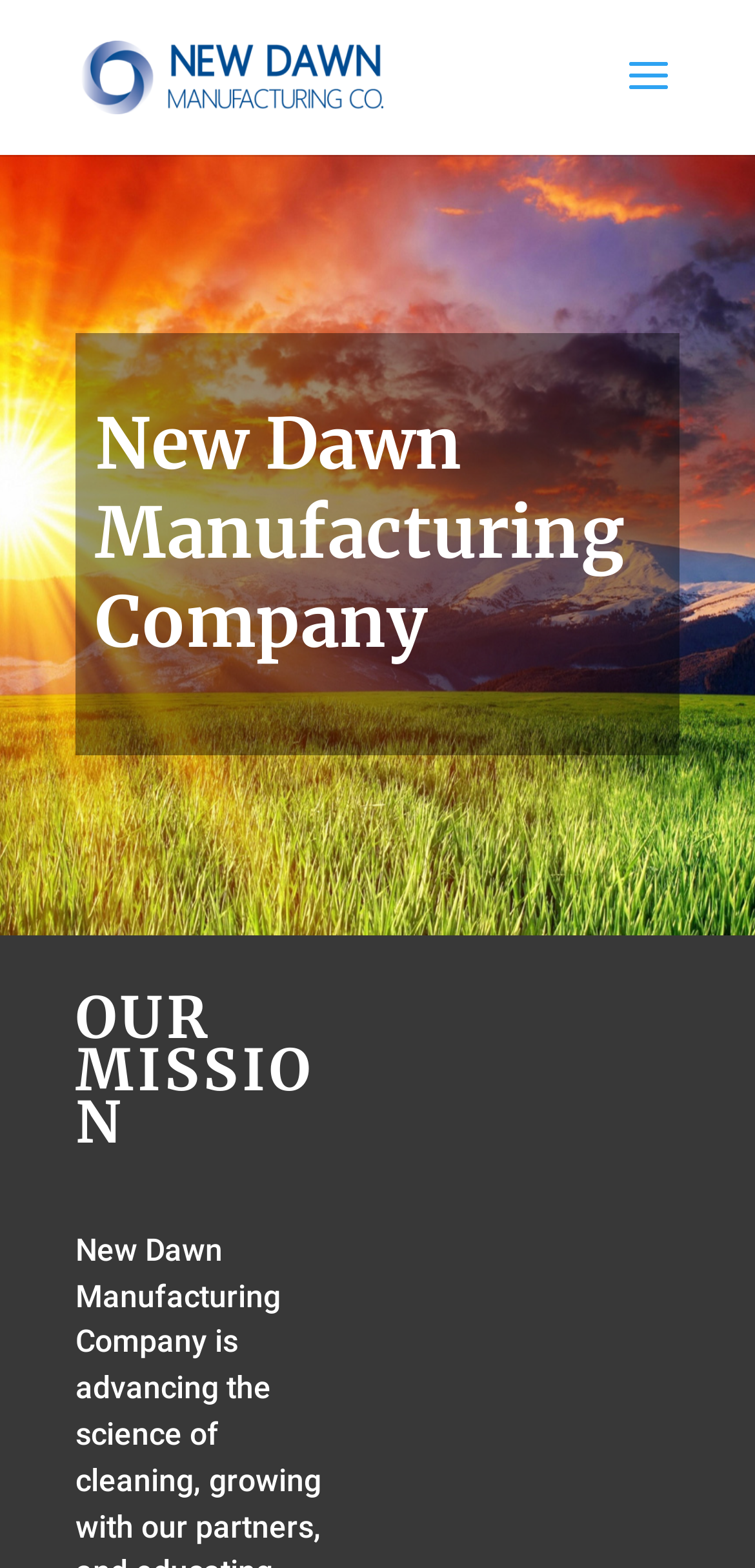Using the given element description, provide the bounding box coordinates (top-left x, top-left y, bottom-right x, bottom-right y) for the corresponding UI element in the screenshot: alt="New Dawn Manufacturing Company"

[0.108, 0.038, 0.508, 0.058]